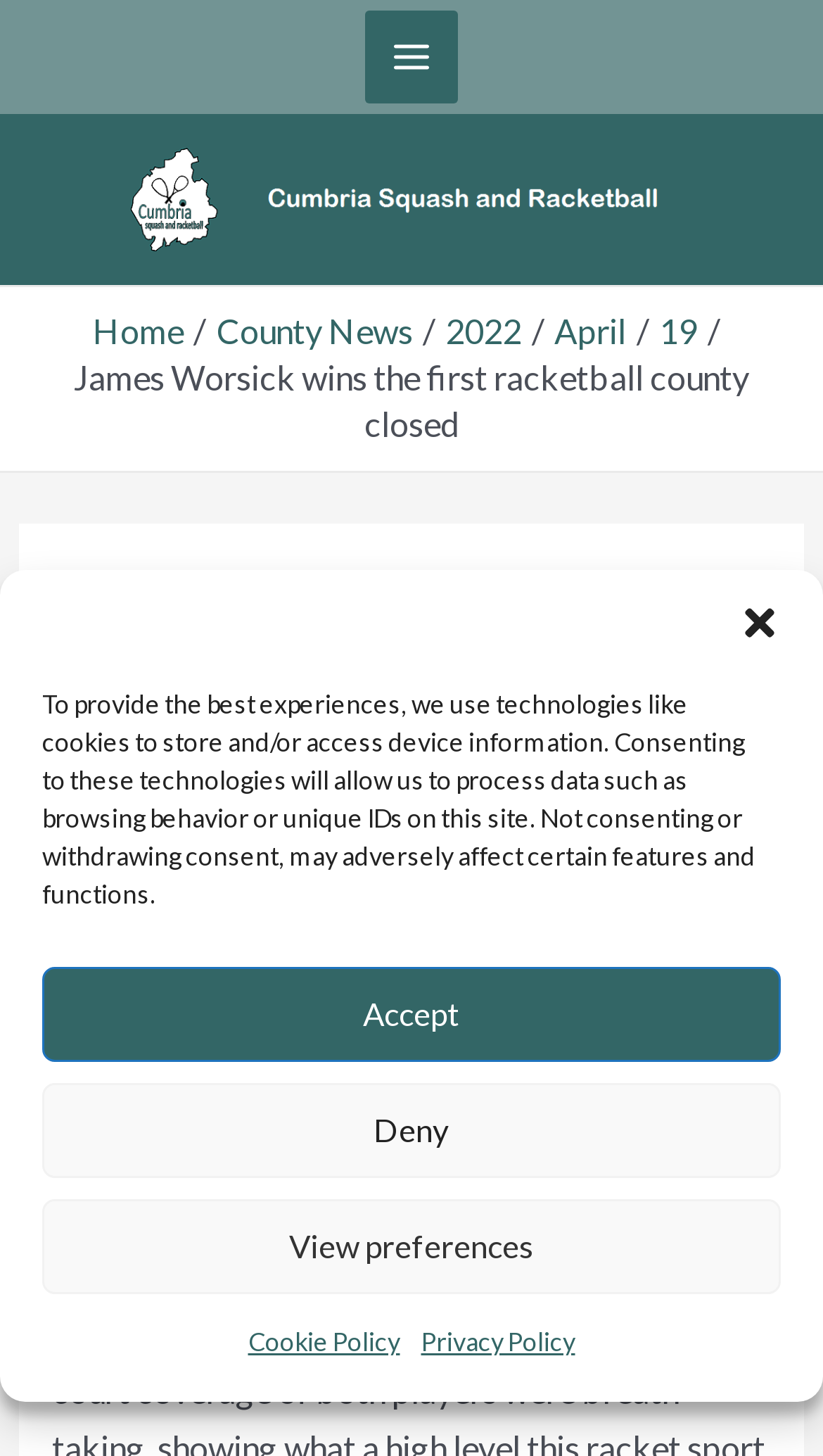Please identify the bounding box coordinates of the clickable area that will allow you to execute the instruction: "Go to home page".

[0.113, 0.212, 0.223, 0.24]